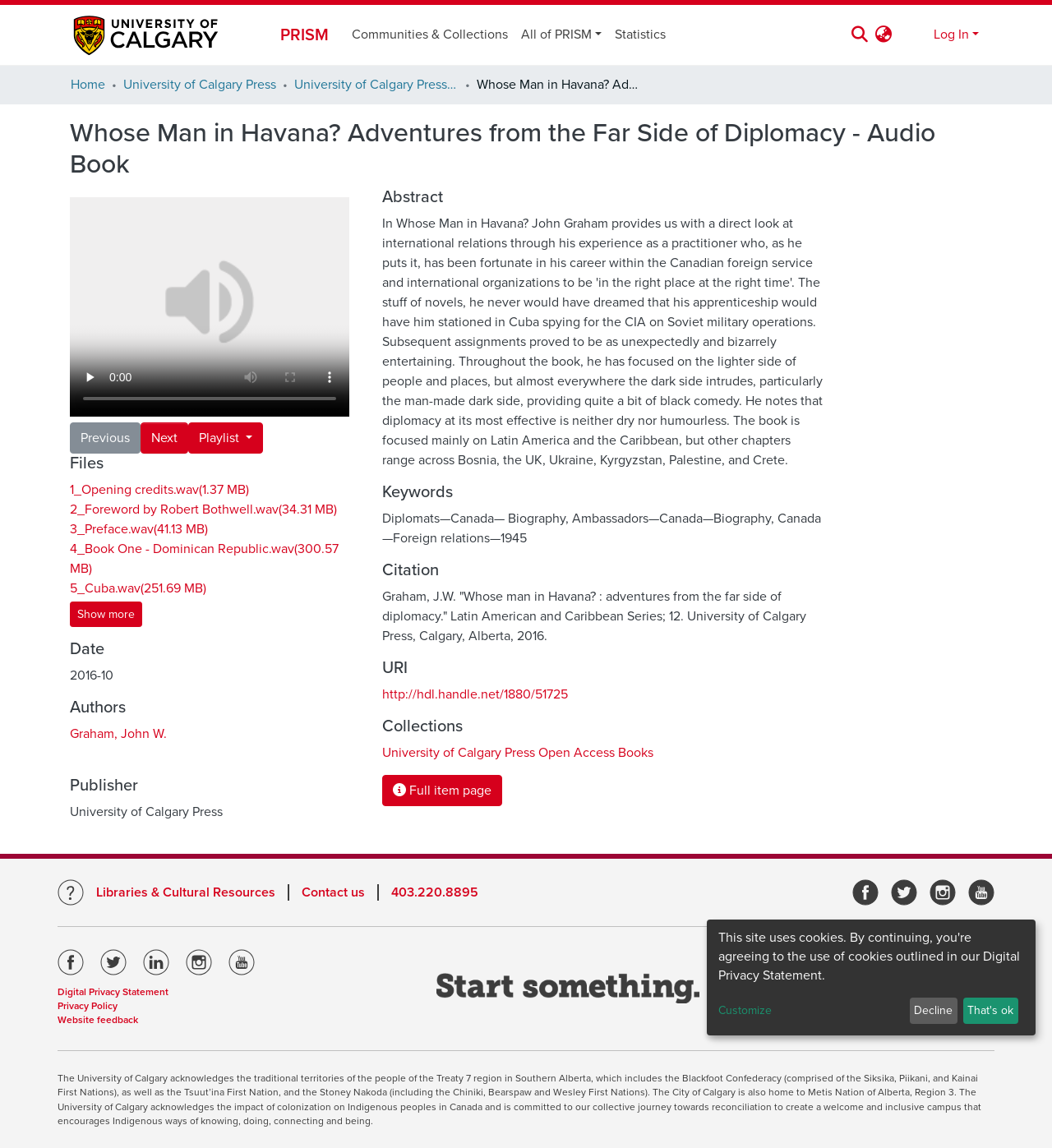How many audio files are listed?
Based on the screenshot, provide a one-word or short-phrase response.

5